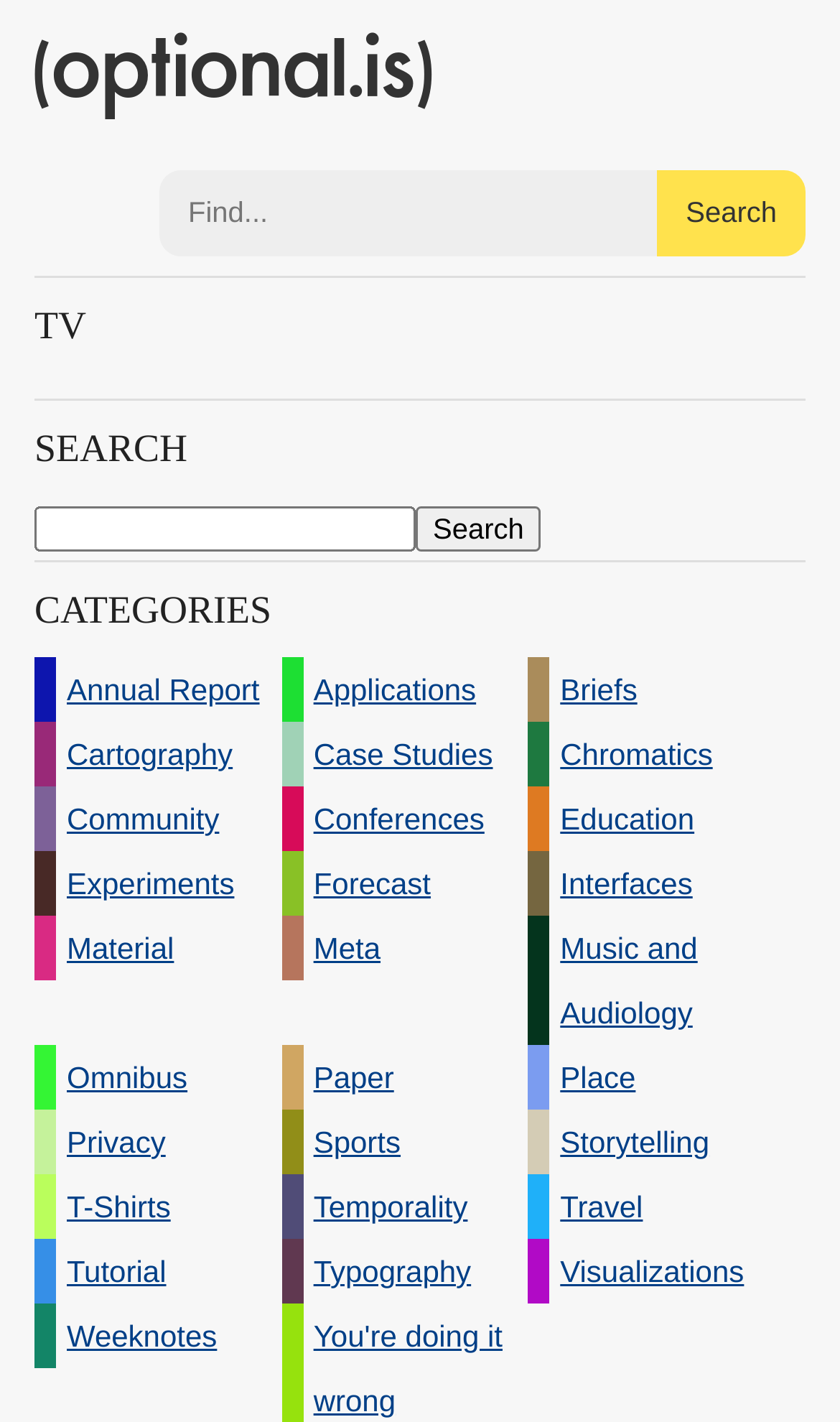Provide the bounding box coordinates of the UI element that matches the description: "Annual Report".

[0.041, 0.462, 0.335, 0.508]